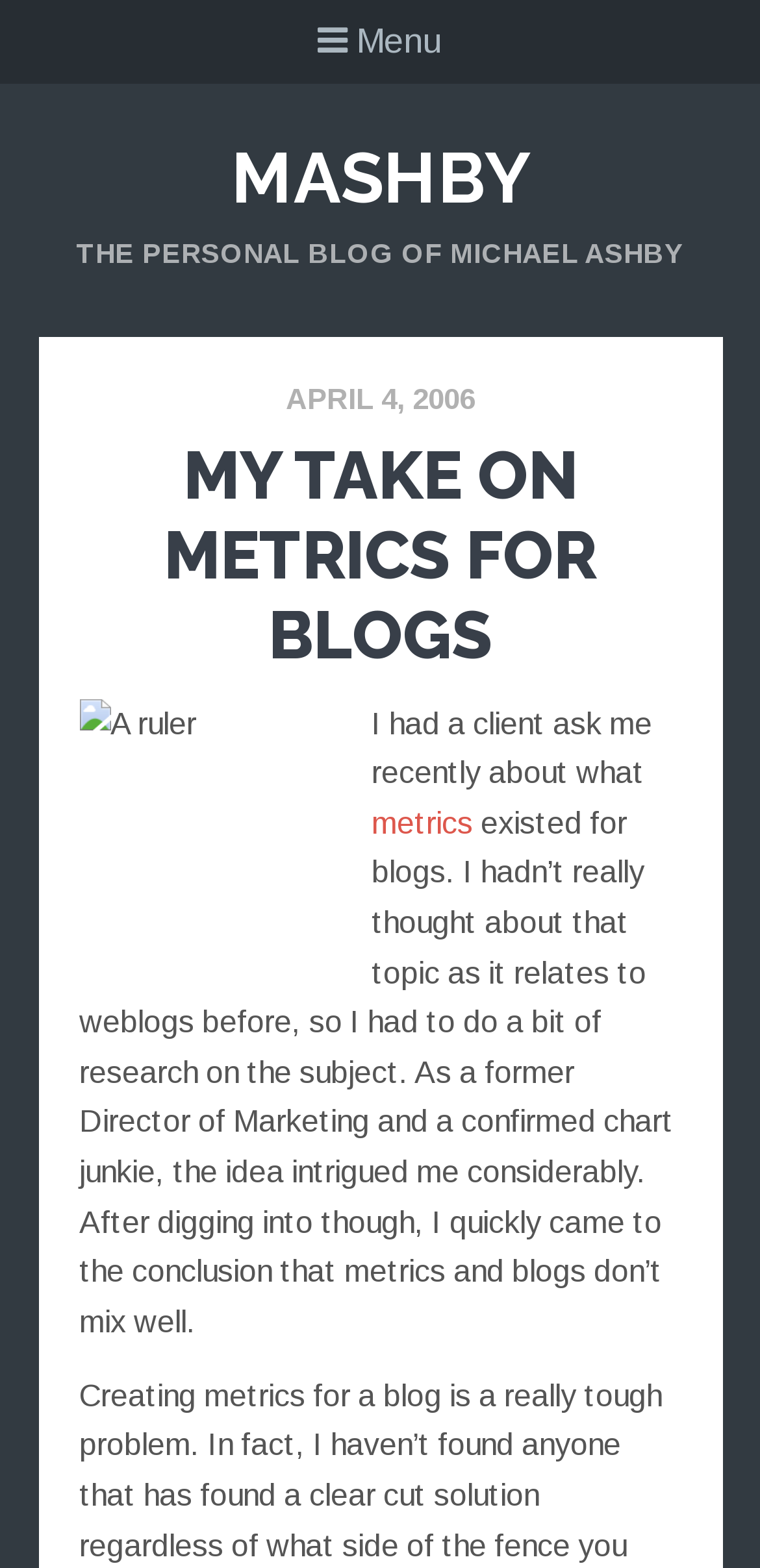Using the description: "Menu Close", determine the UI element's bounding box coordinates. Ensure the coordinates are in the format of four float numbers between 0 and 1, i.e., [left, top, right, bottom].

[0.0, 0.0, 1.0, 0.054]